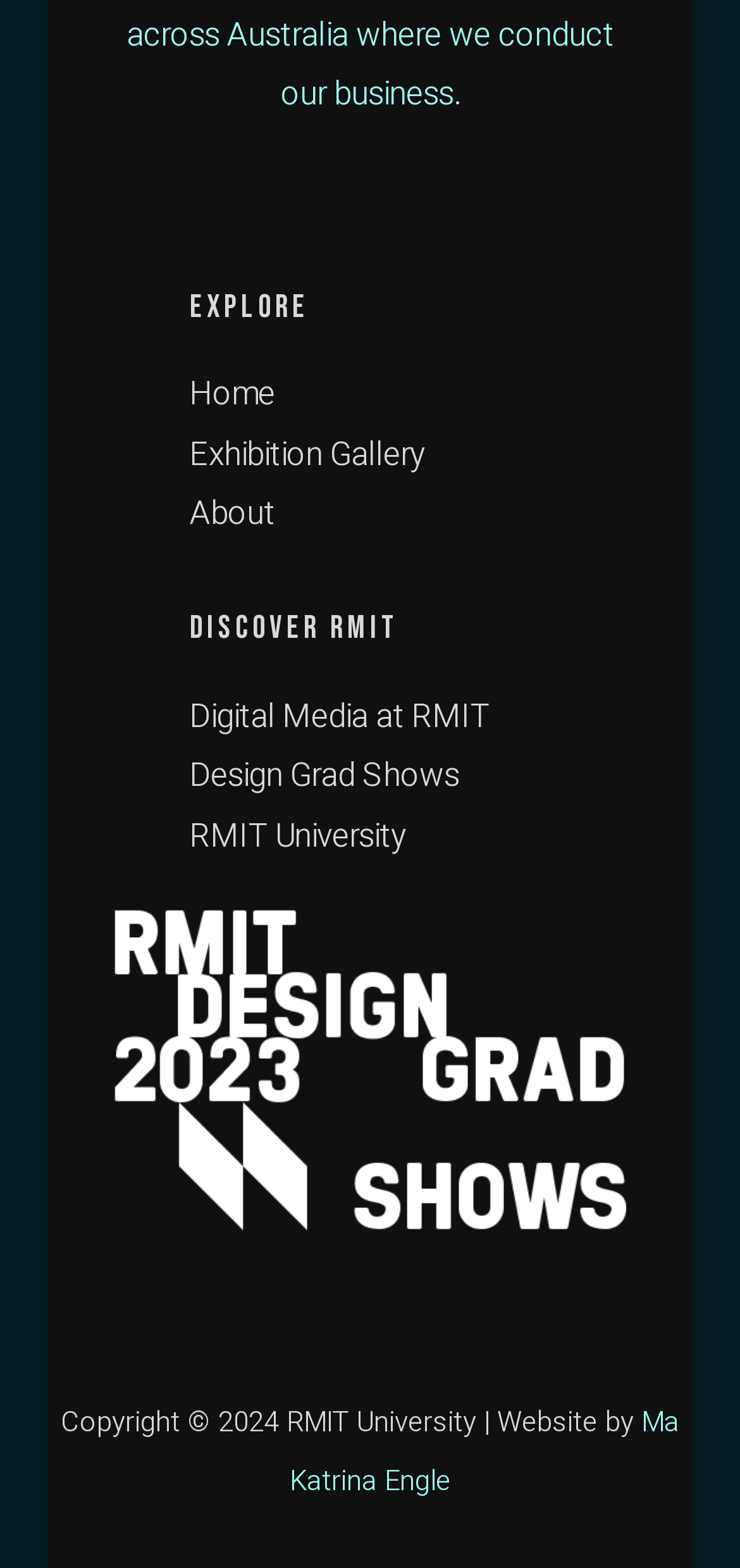Please respond in a single word or phrase: 
Who is the website designer?

Ma Katrina Engle